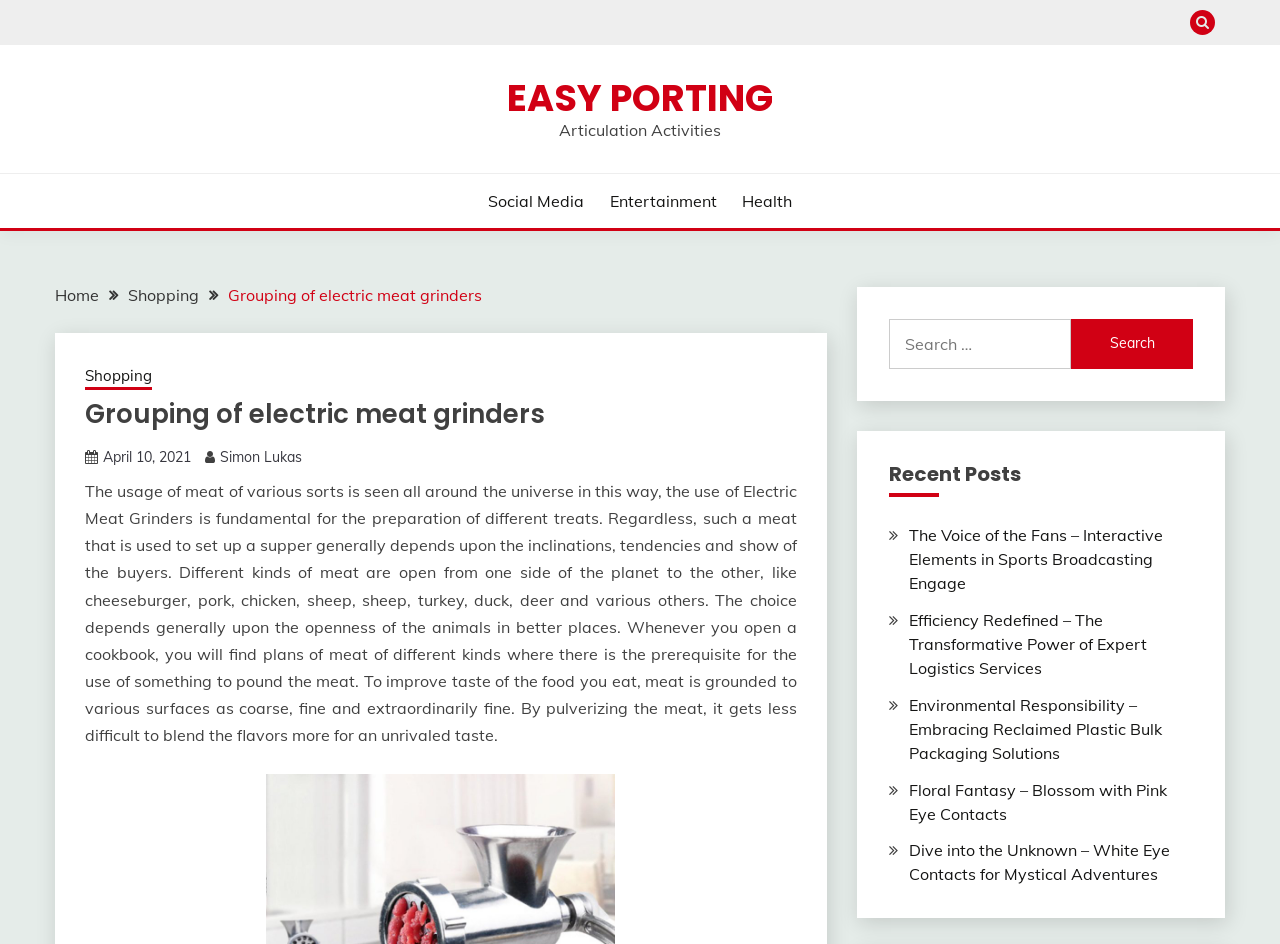What is the main topic of this webpage?
Ensure your answer is thorough and detailed.

Based on the webpage's content, especially the heading 'Grouping of electric meat grinders' and the text describing the usage of electric meat grinders, it is clear that the main topic of this webpage is electric meat grinders.